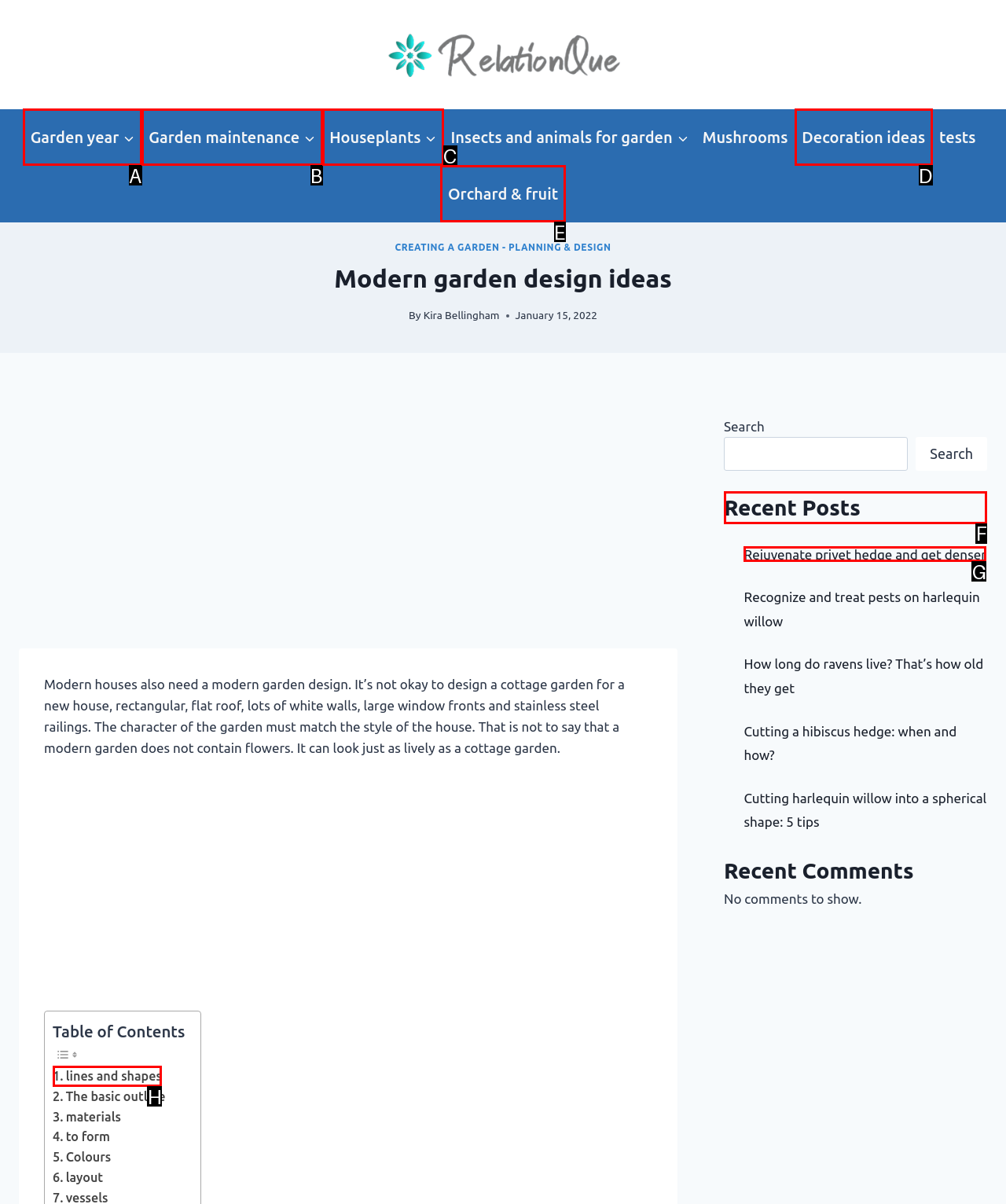Find the HTML element to click in order to complete this task: View the 'Recent Posts'
Answer with the letter of the correct option.

F